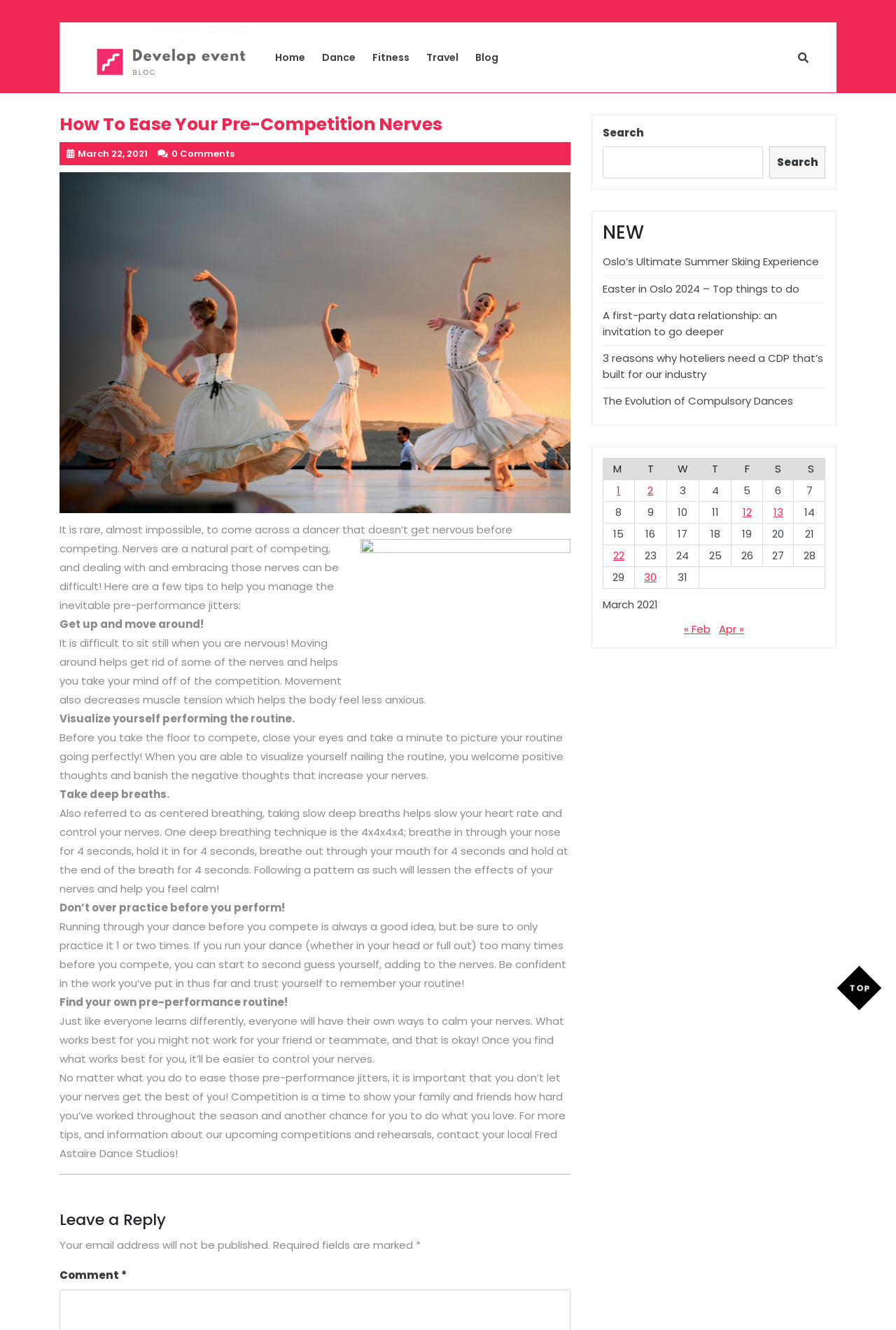Reply to the question below using a single word or brief phrase:
What is the topic of the article?

Pre-competition nerves